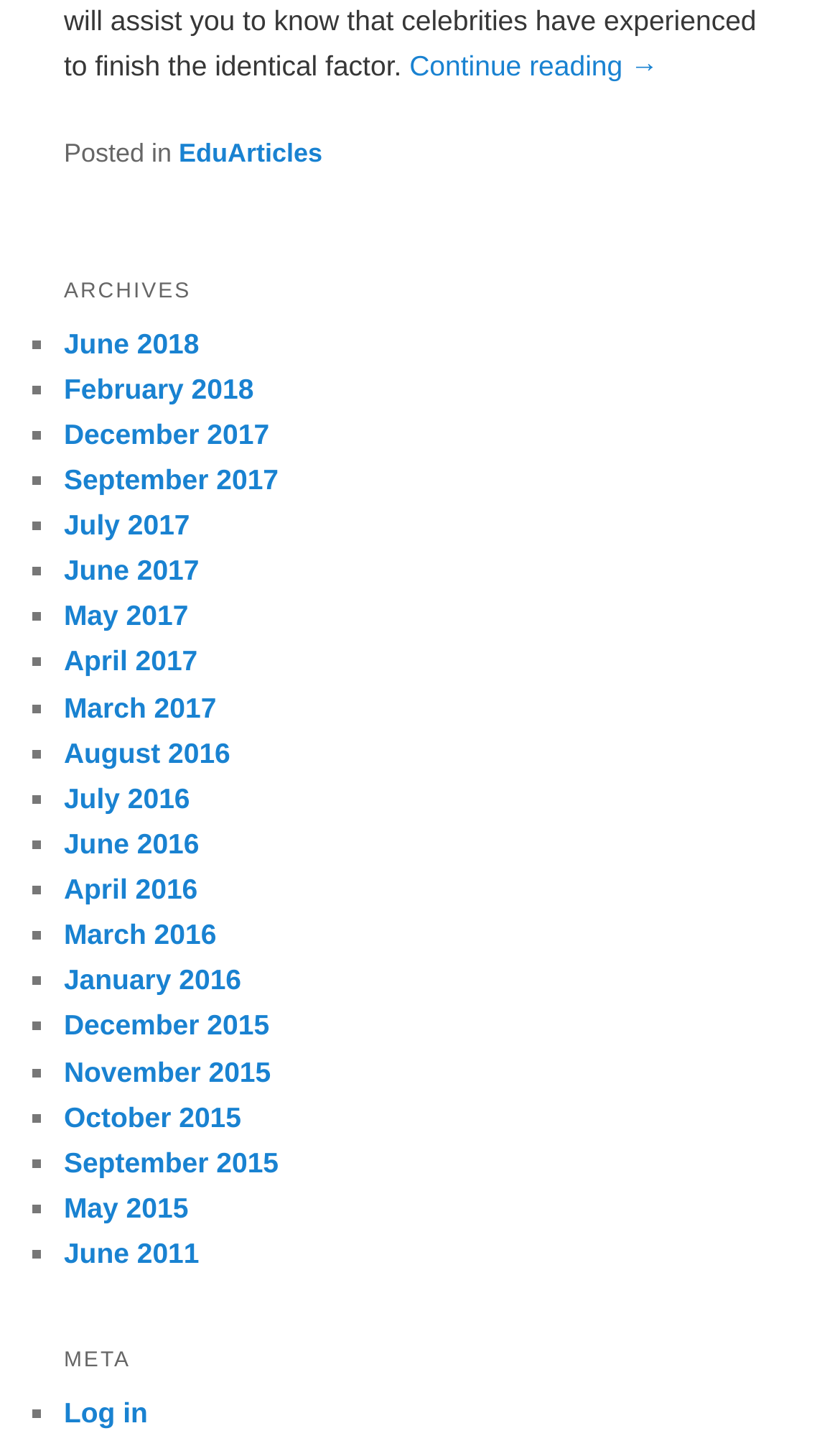Where is the 'Log in' link located?
Respond with a short answer, either a single word or a phrase, based on the image.

Below the META section